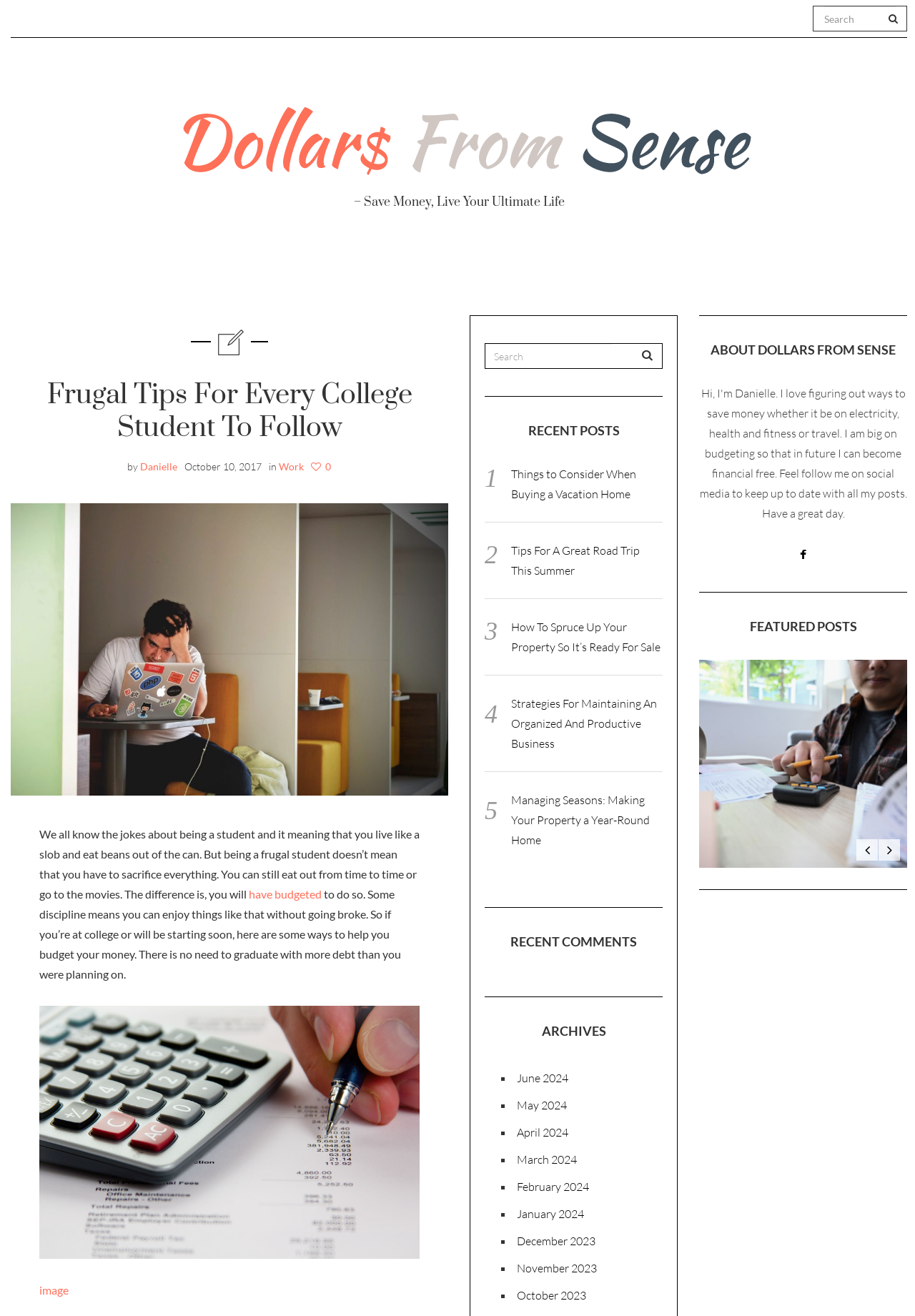Provide the bounding box coordinates for the UI element that is described as: "alt="First Time Car Buyer Loan"".

[0.54, 0.501, 0.768, 0.659]